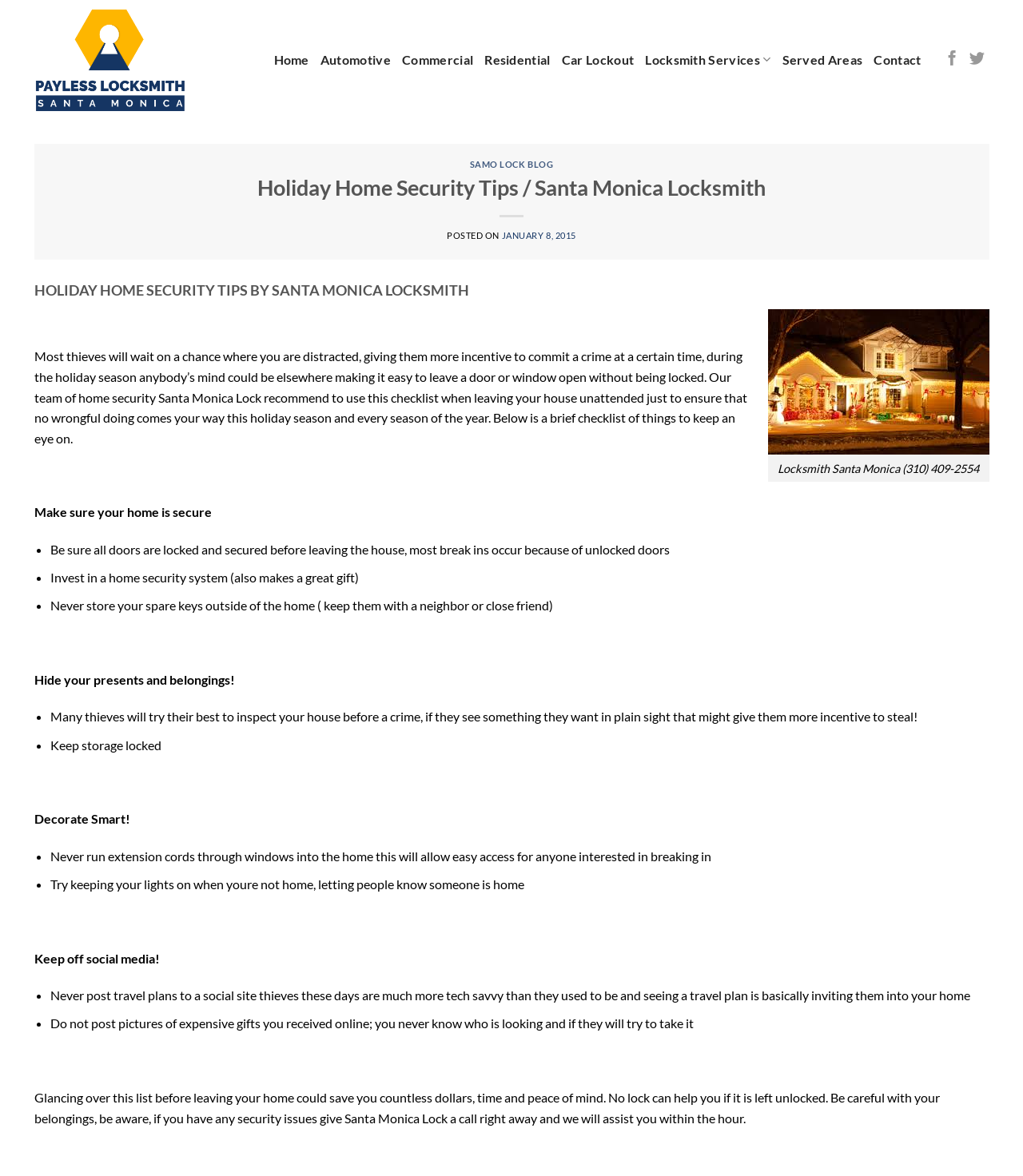Please provide a one-word or short phrase answer to the question:
What is the phone number of the locksmith service?

(310) 409-2554